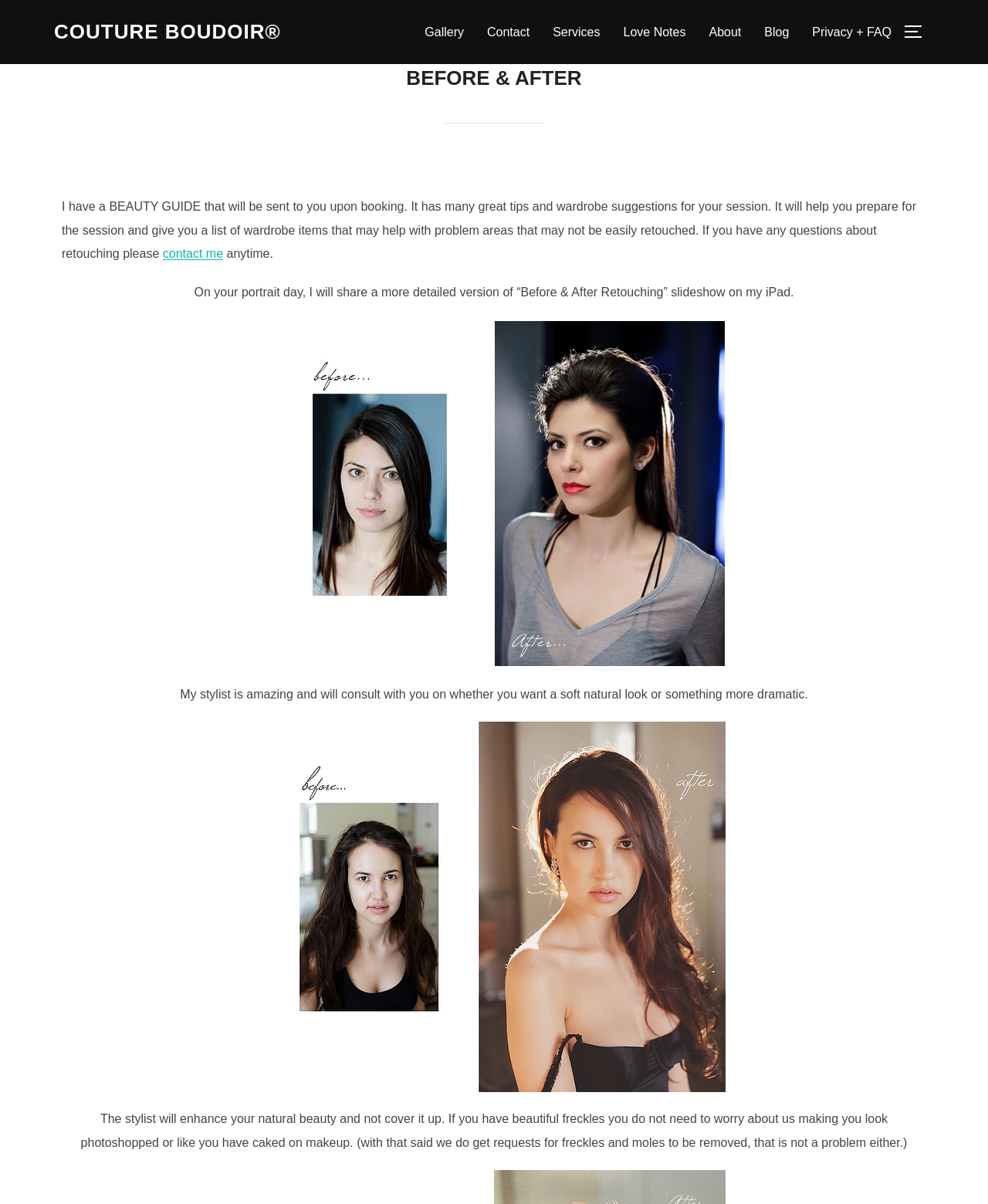Identify the bounding box coordinates for the UI element described as: "Toggle sidebar & navigation". The coordinates should be provided as four floats between 0 and 1: [left, top, right, bottom].

[0.914, 0.012, 0.945, 0.041]